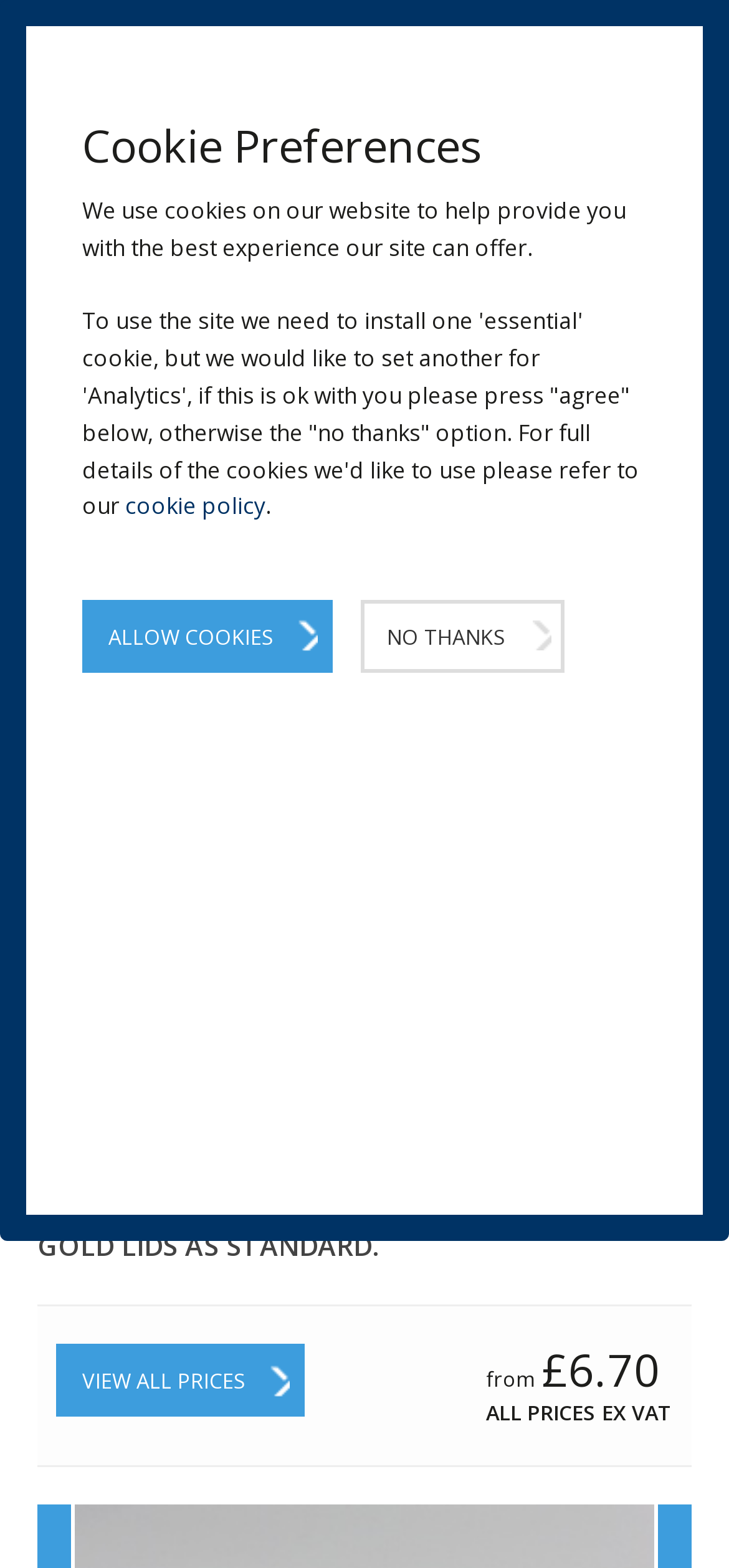Determine the main headline of the webpage and provide its text.

48mm Metal Jar Lids